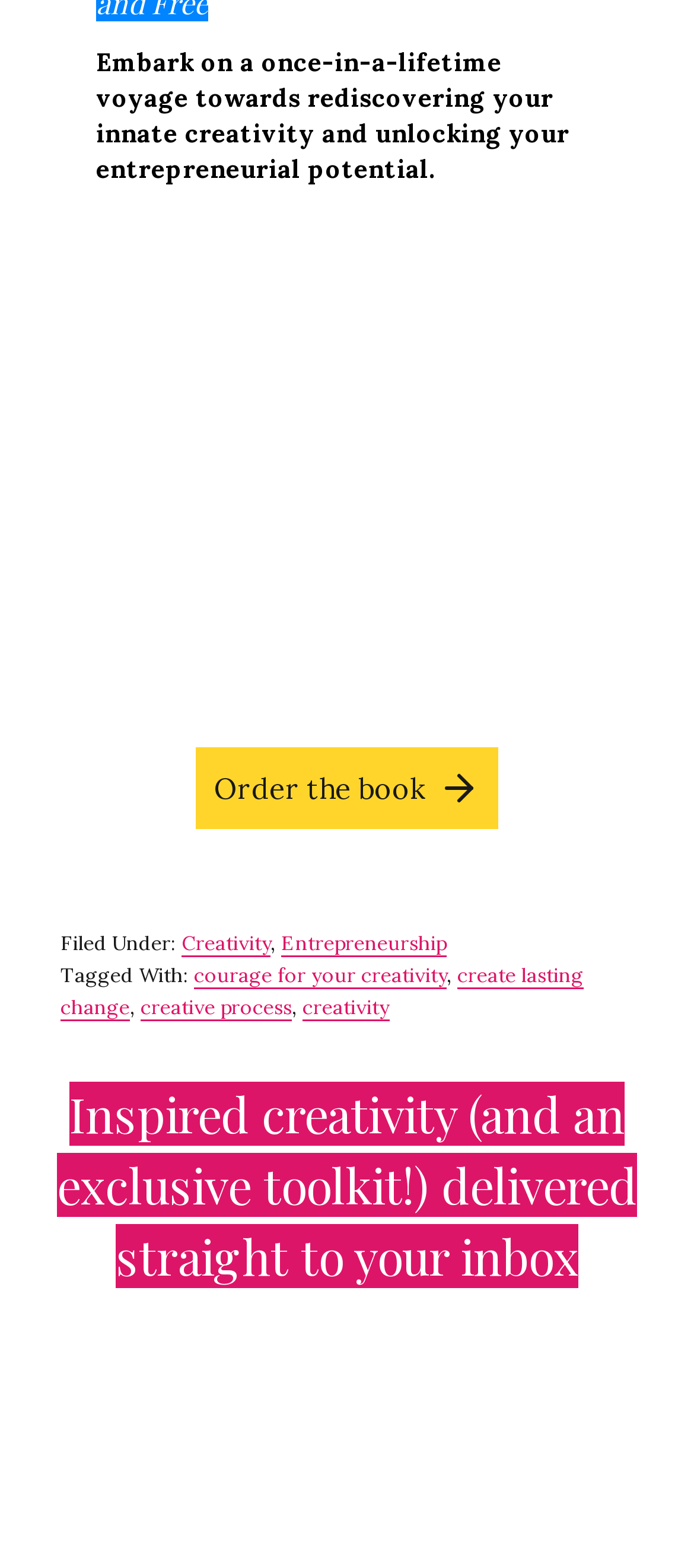Could you find the bounding box coordinates of the clickable area to complete this instruction: "Discover inspired creativity"?

[0.01, 0.687, 0.99, 0.823]